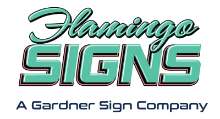Answer succinctly with a single word or phrase:
What is conveyed by the logo to potential clients?

Professionalism and reliability